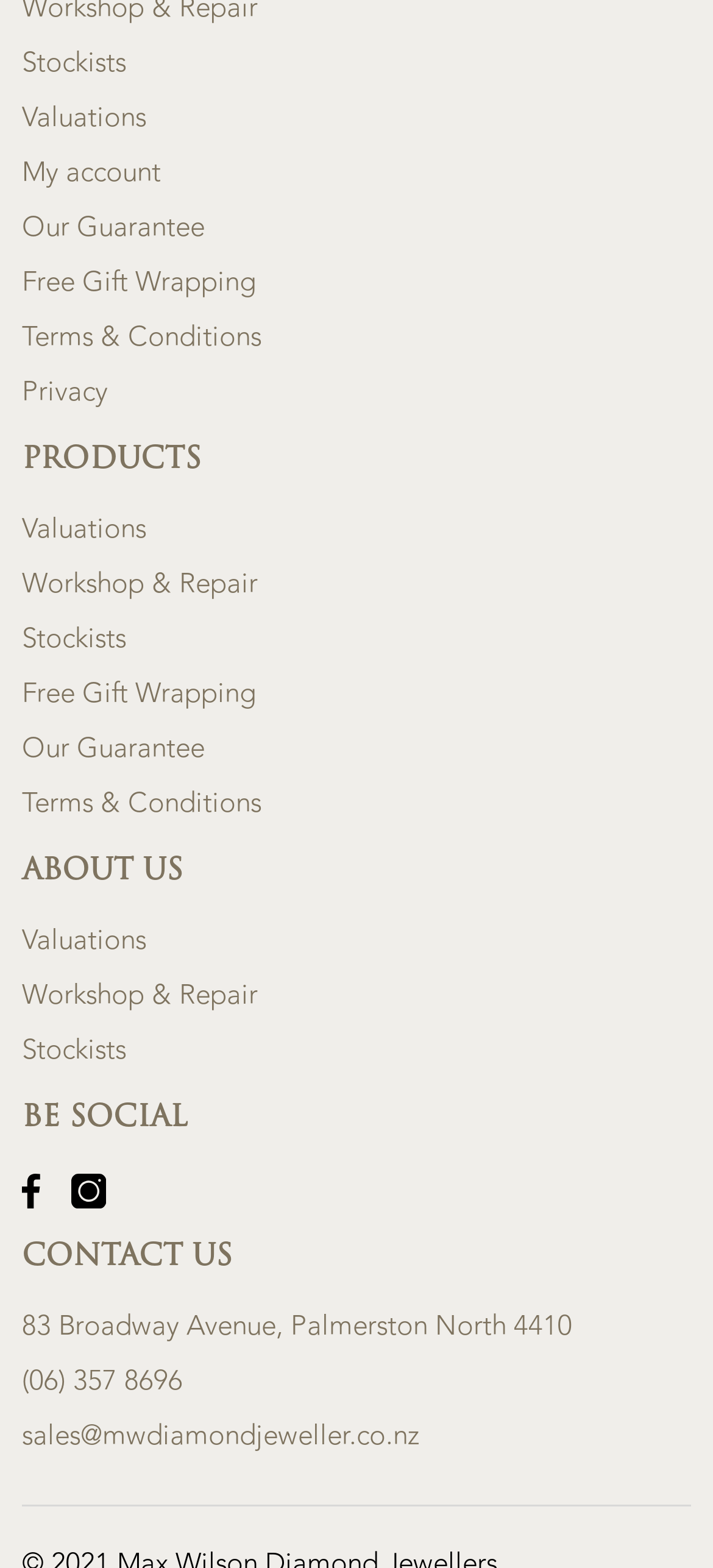Determine the bounding box coordinates for the clickable element required to fulfill the instruction: "Call (06) 357 8696". Provide the coordinates as four float numbers between 0 and 1, i.e., [left, top, right, bottom].

[0.031, 0.867, 0.256, 0.894]